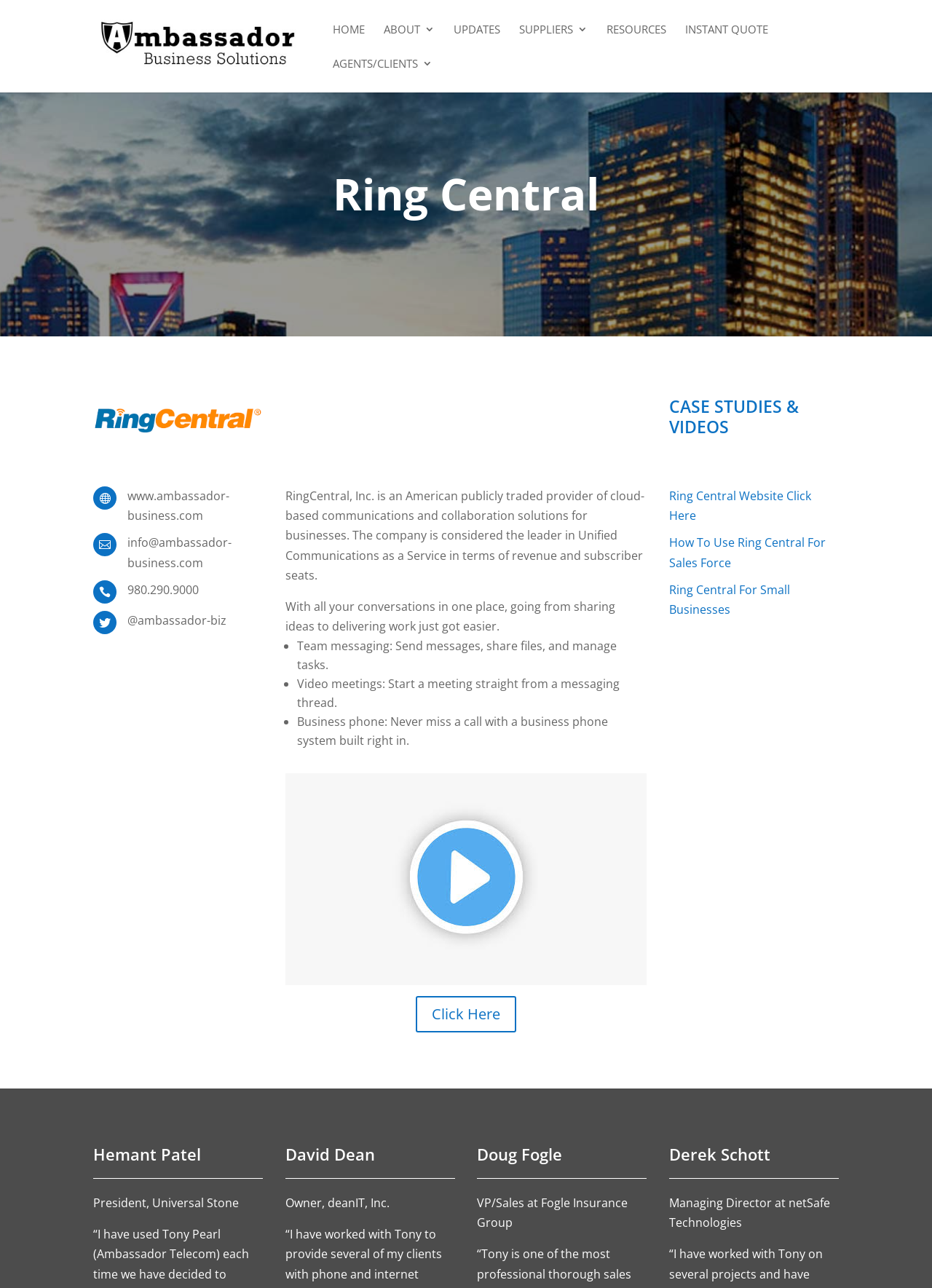Identify and provide the bounding box coordinates of the UI element described: "Ring Central Website Click Here". The coordinates should be formatted as [left, top, right, bottom], with each number being a float between 0 and 1.

[0.718, 0.379, 0.87, 0.407]